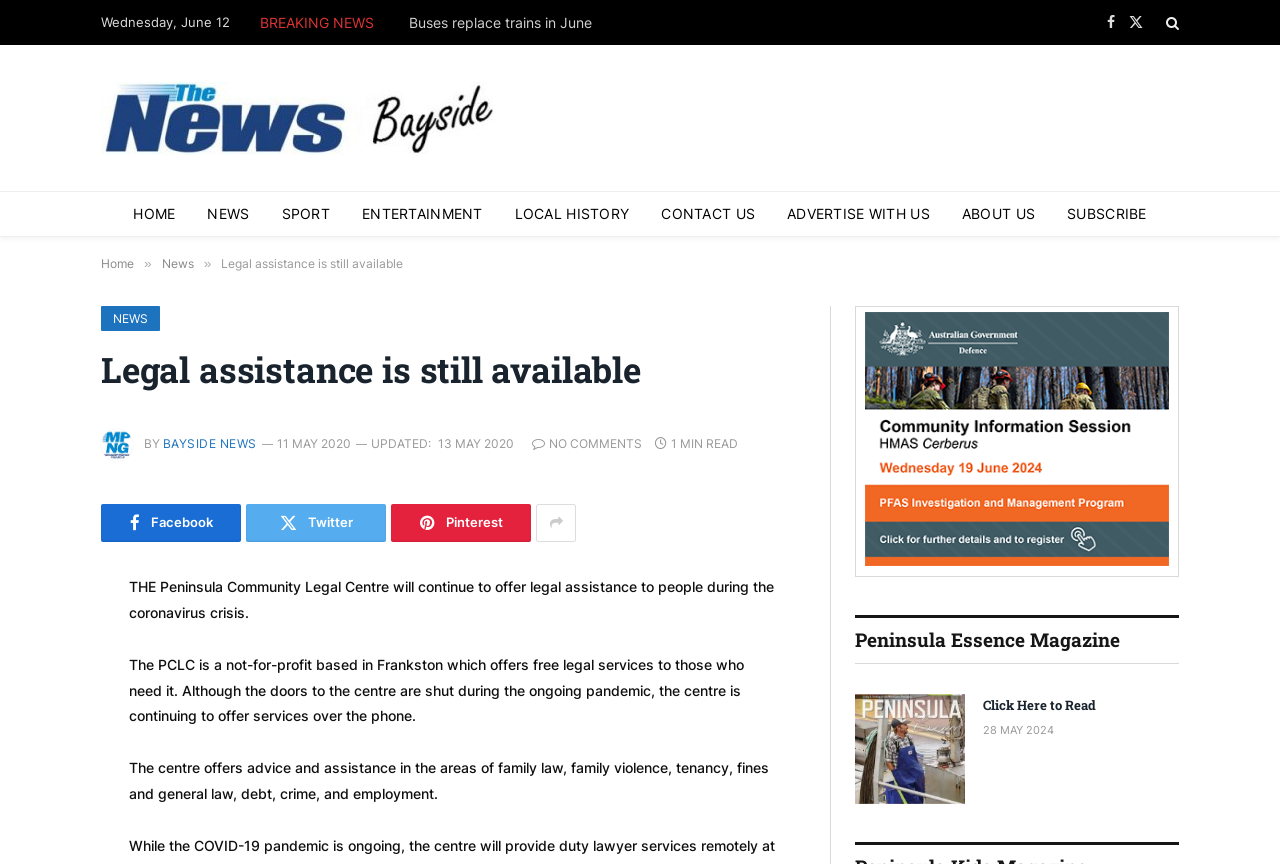What is the name of the magazine mentioned on the webpage?
Please answer the question with a single word or phrase, referencing the image.

Peninsula Essence Magazine